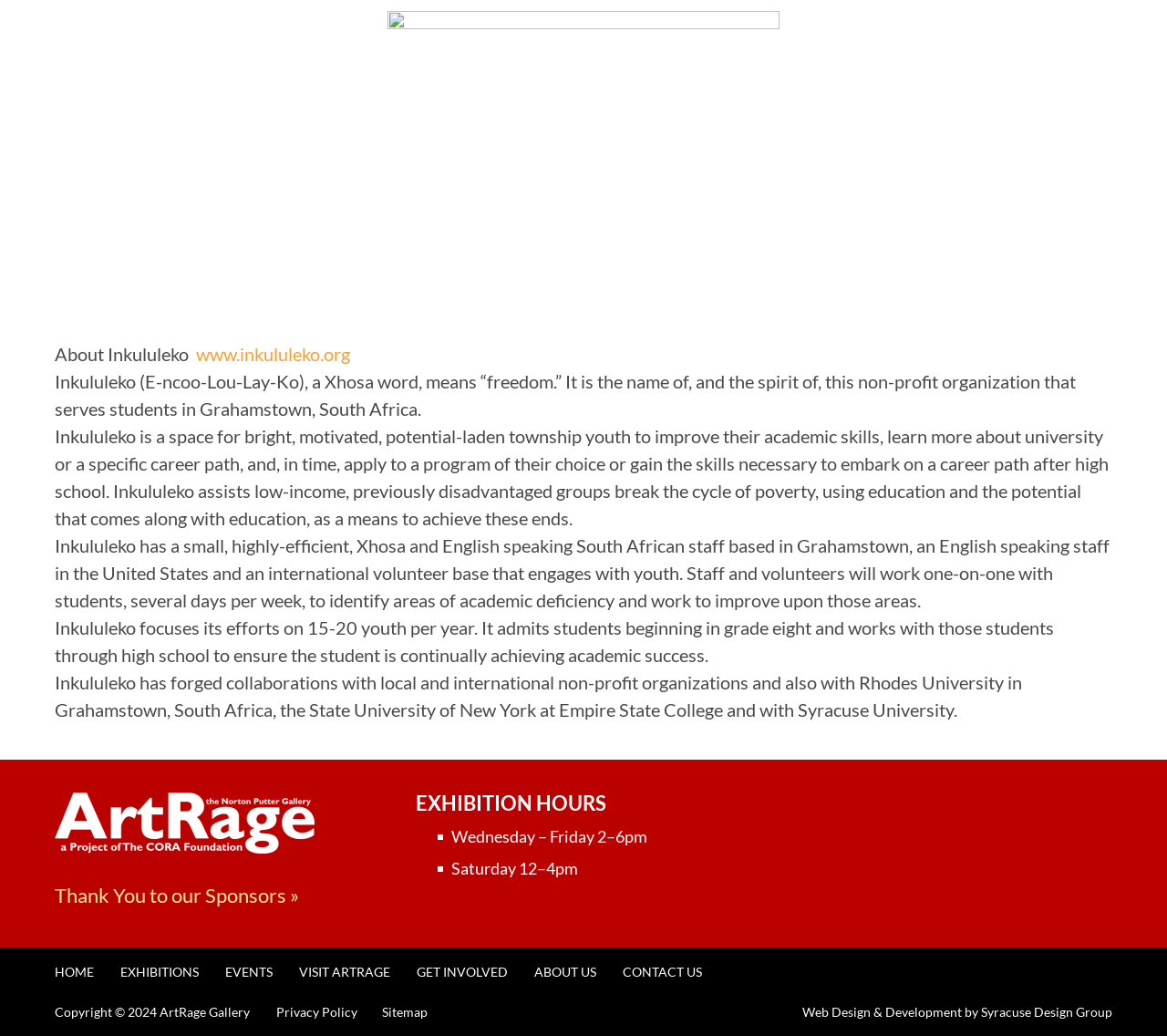Please provide the bounding box coordinates in the format (top-left x, top-left y, bottom-right x, bottom-right y). Remember, all values are floating point numbers between 0 and 1. What is the bounding box coordinate of the region described as: #Columbia Heights

None